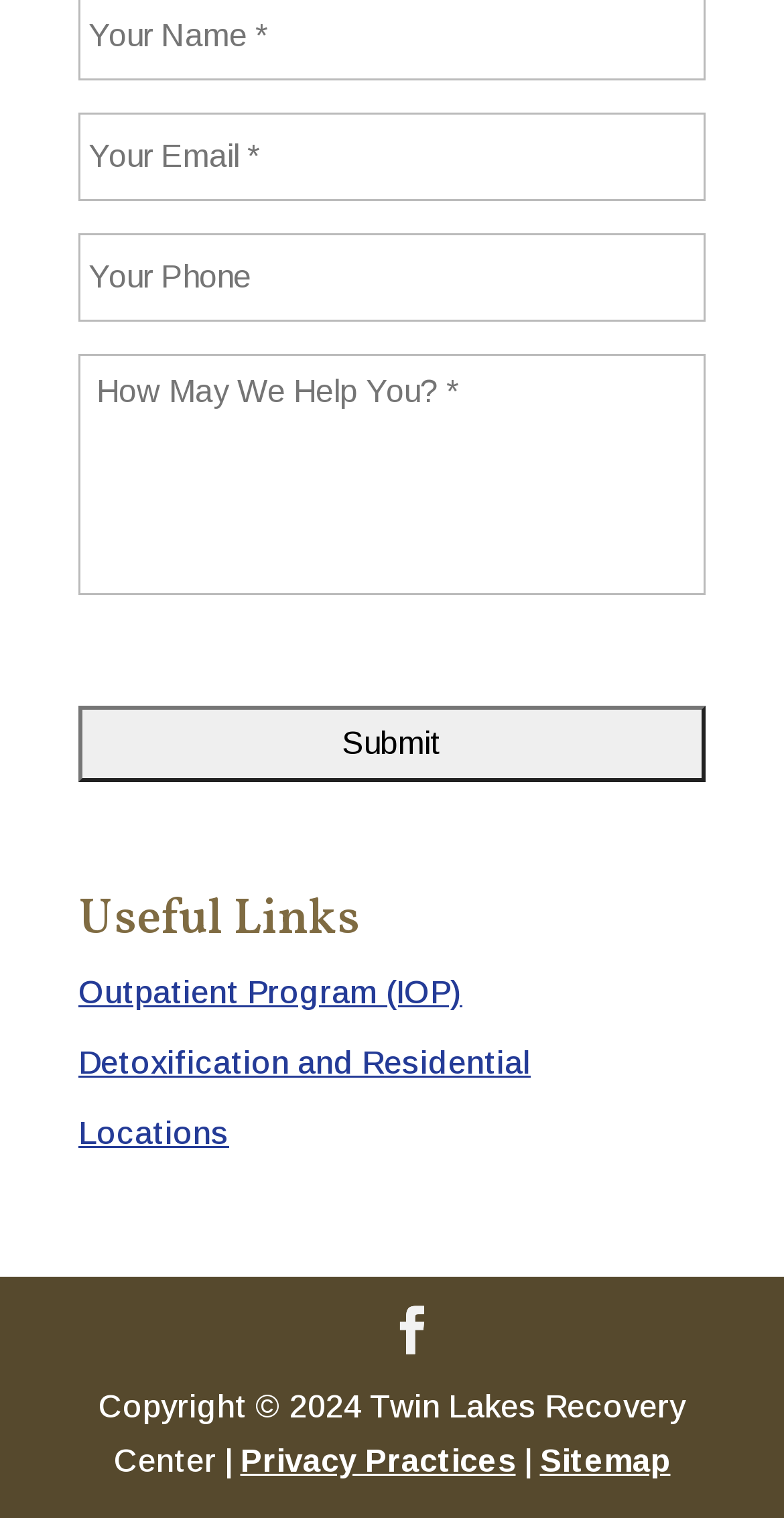Identify the bounding box coordinates of the part that should be clicked to carry out this instruction: "Click the Submit button".

[0.1, 0.465, 0.9, 0.515]